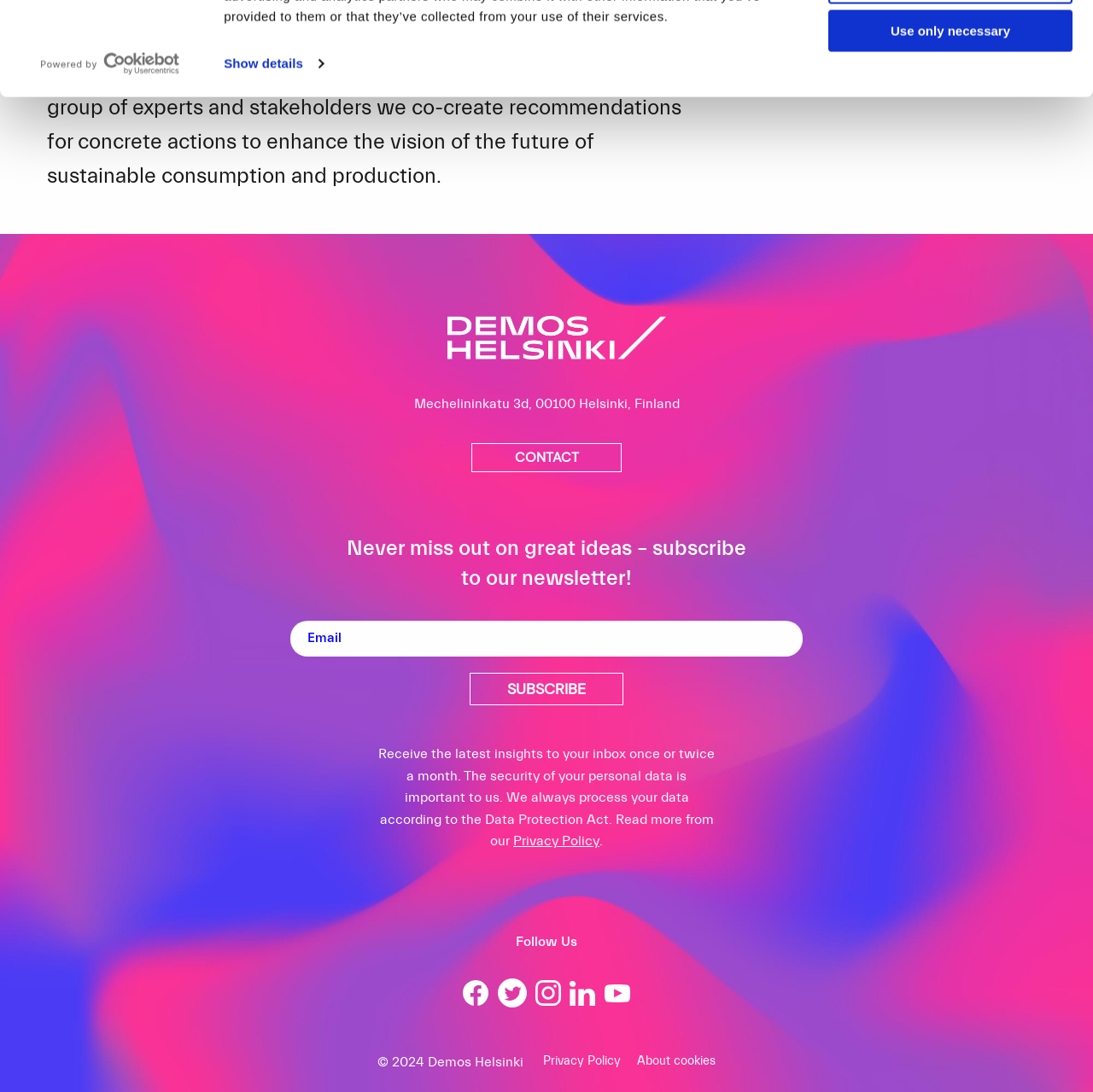Locate the bounding box coordinates of the element I should click to achieve the following instruction: "Read the Privacy Policy".

[0.47, 0.763, 0.548, 0.777]